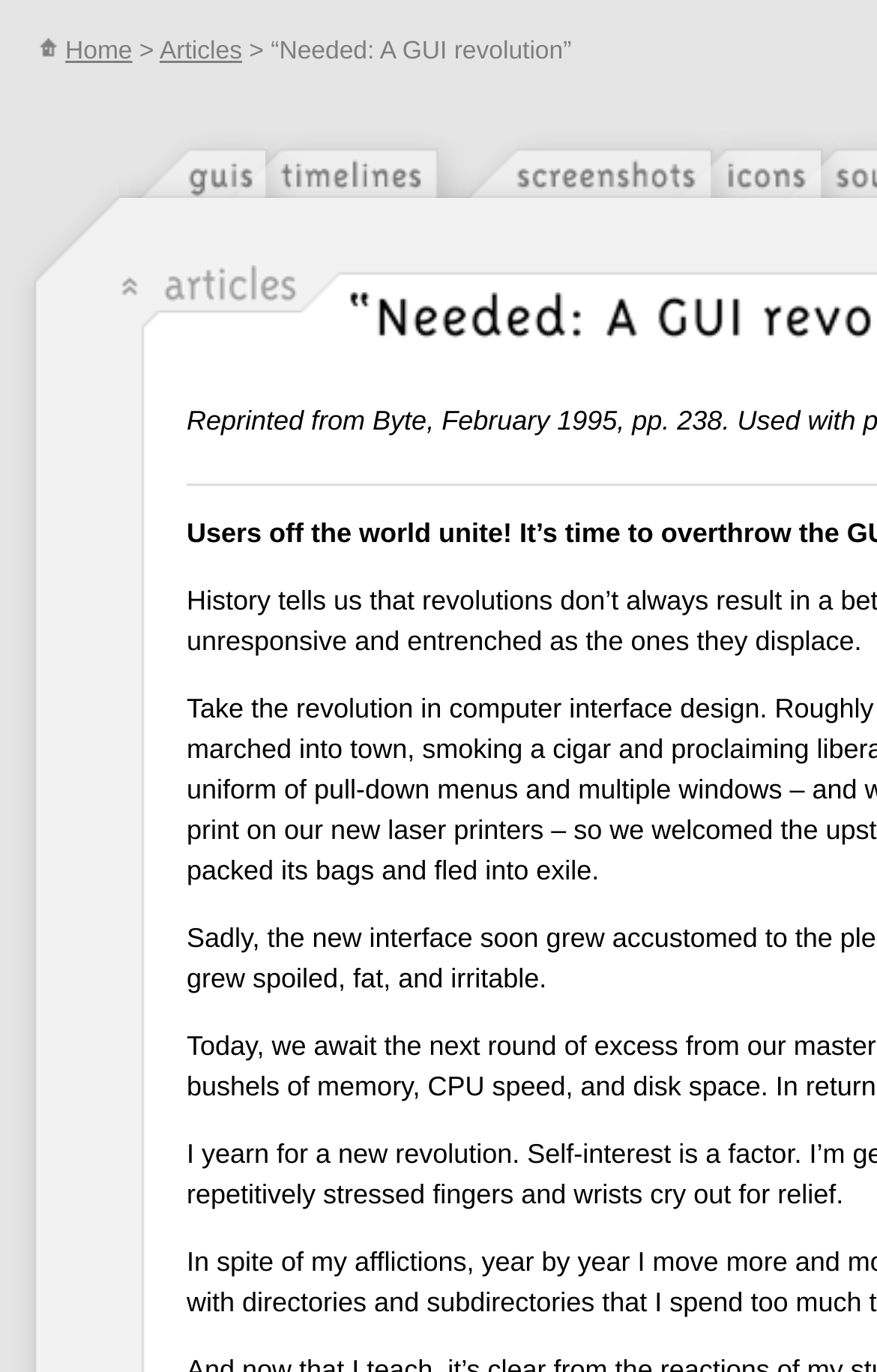Identify and provide the bounding box coordinates of the UI element described: "alt="Go back"". The coordinates should be formatted as [left, top, right, bottom], with each number being a float between 0 and 1.

[0.136, 0.205, 0.341, 0.233]